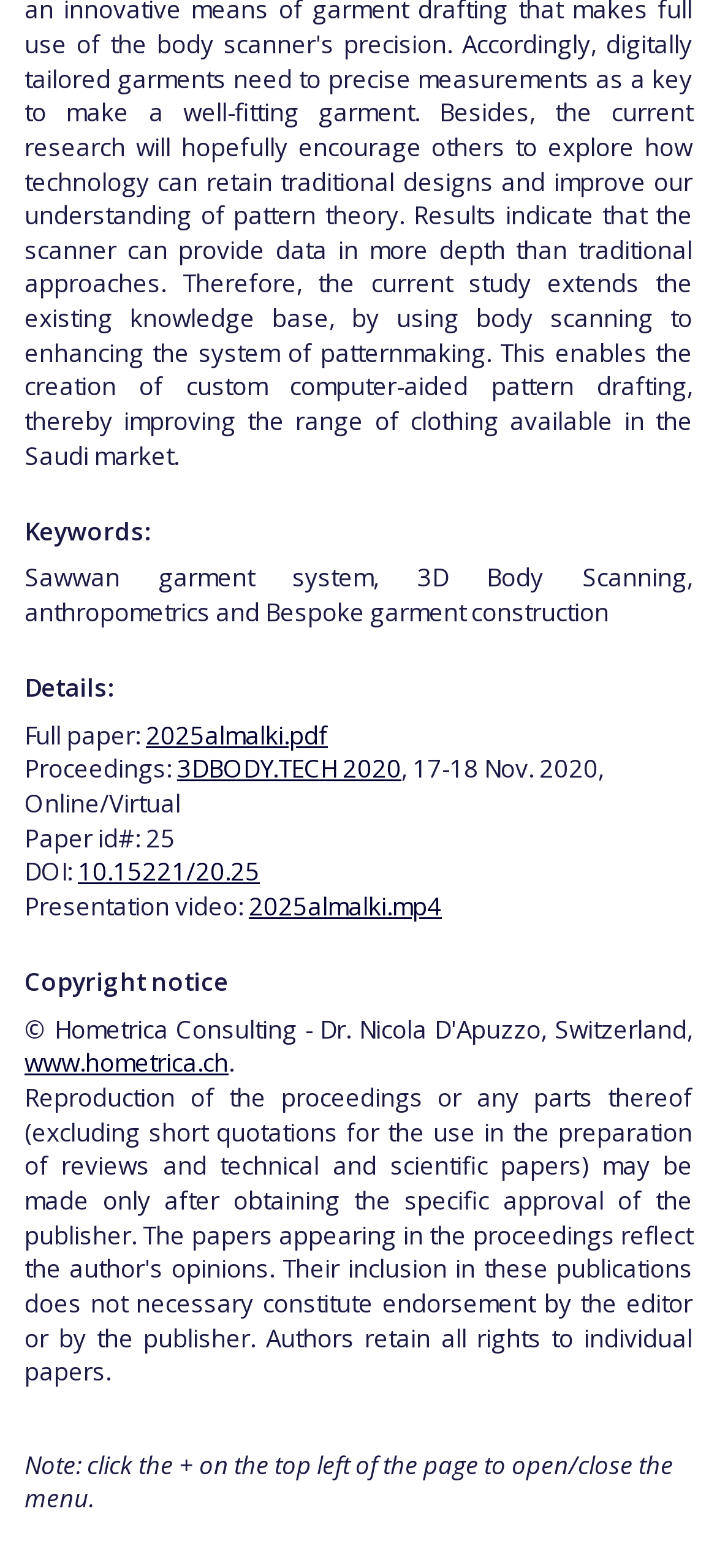With reference to the screenshot, provide a detailed response to the question below:
What is the format of the presentation video?

The format of the presentation video can be inferred from the link element with the text '2025almalki.mp4', which suggests that the video is in mp4 format.